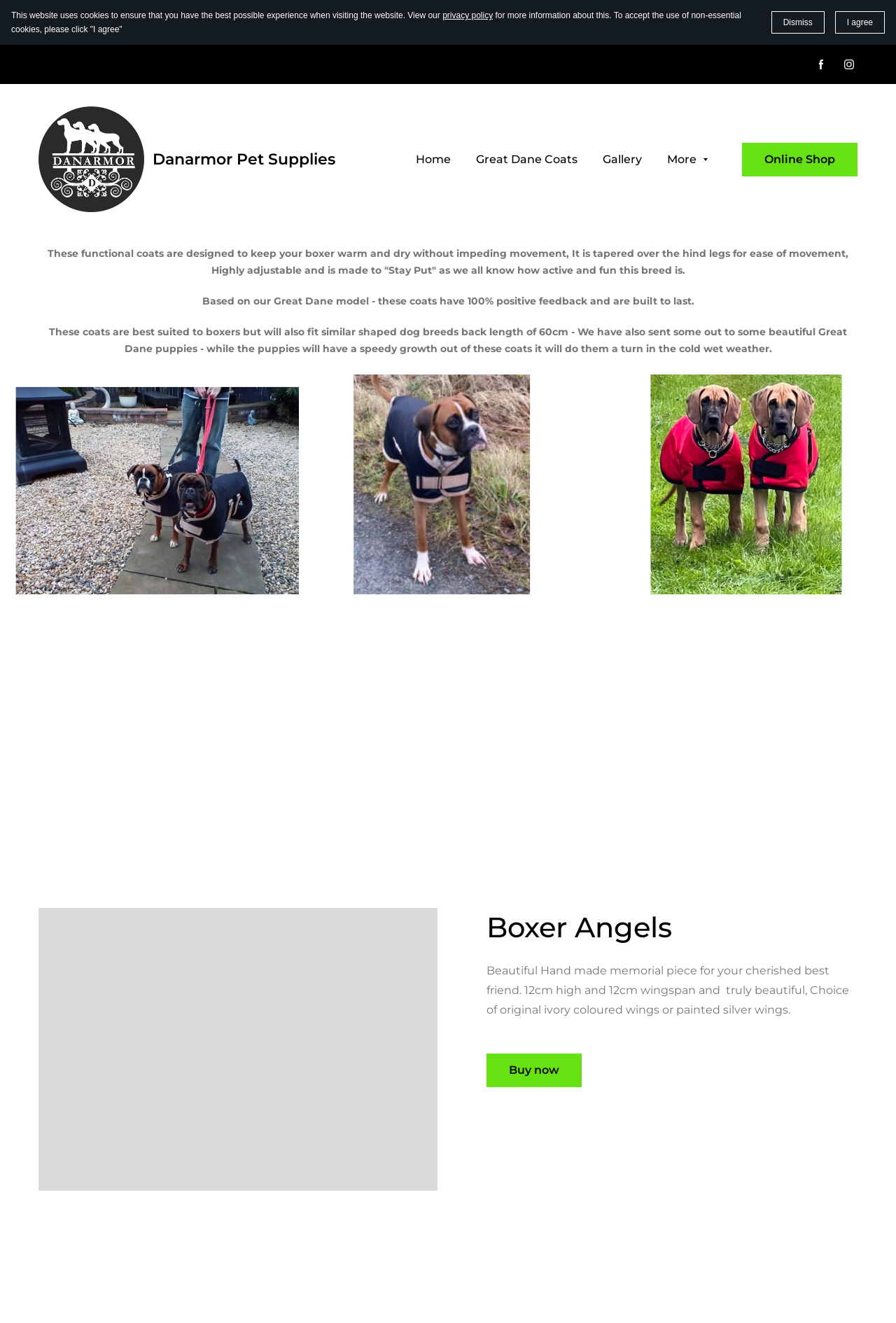Identify the bounding box coordinates of the element to click to follow this instruction: 'Click the 'I agree' button'. Ensure the coordinates are four float values between 0 and 1, provided as [left, top, right, bottom].

[0.932, 0.008, 0.988, 0.025]